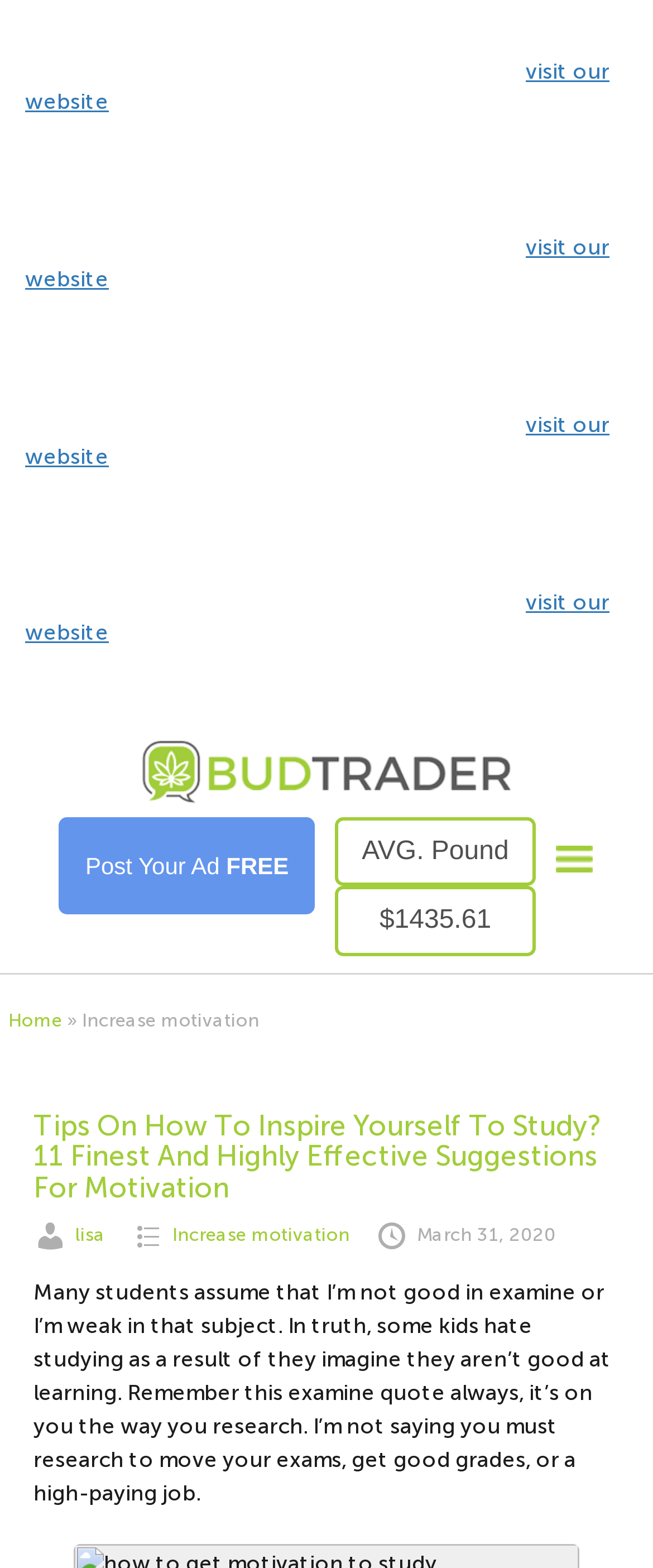When was the article published? Based on the image, give a response in one word or a short phrase.

March 31, 2020